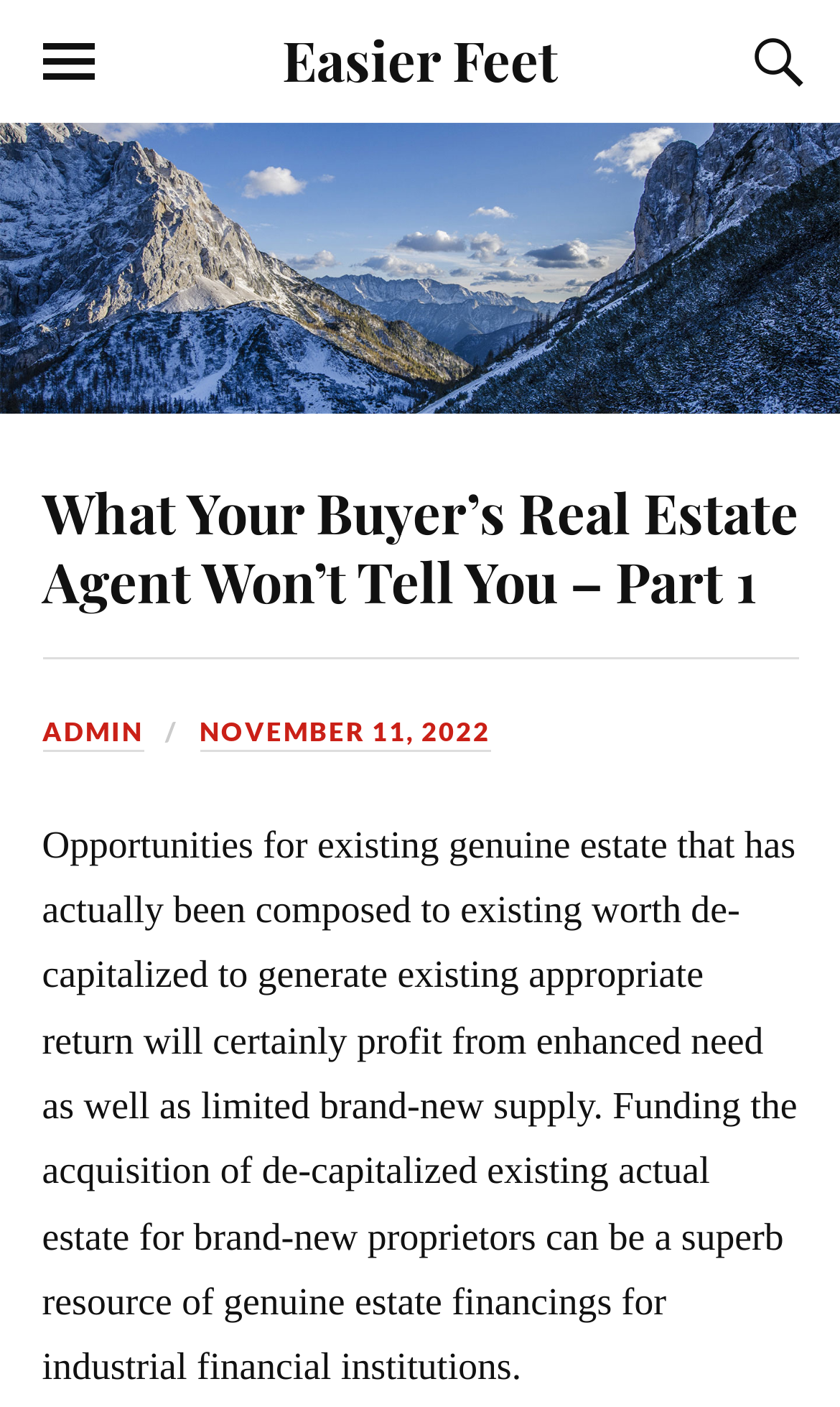Is there a search function on the webpage?
Look at the screenshot and respond with one word or a short phrase.

Yes